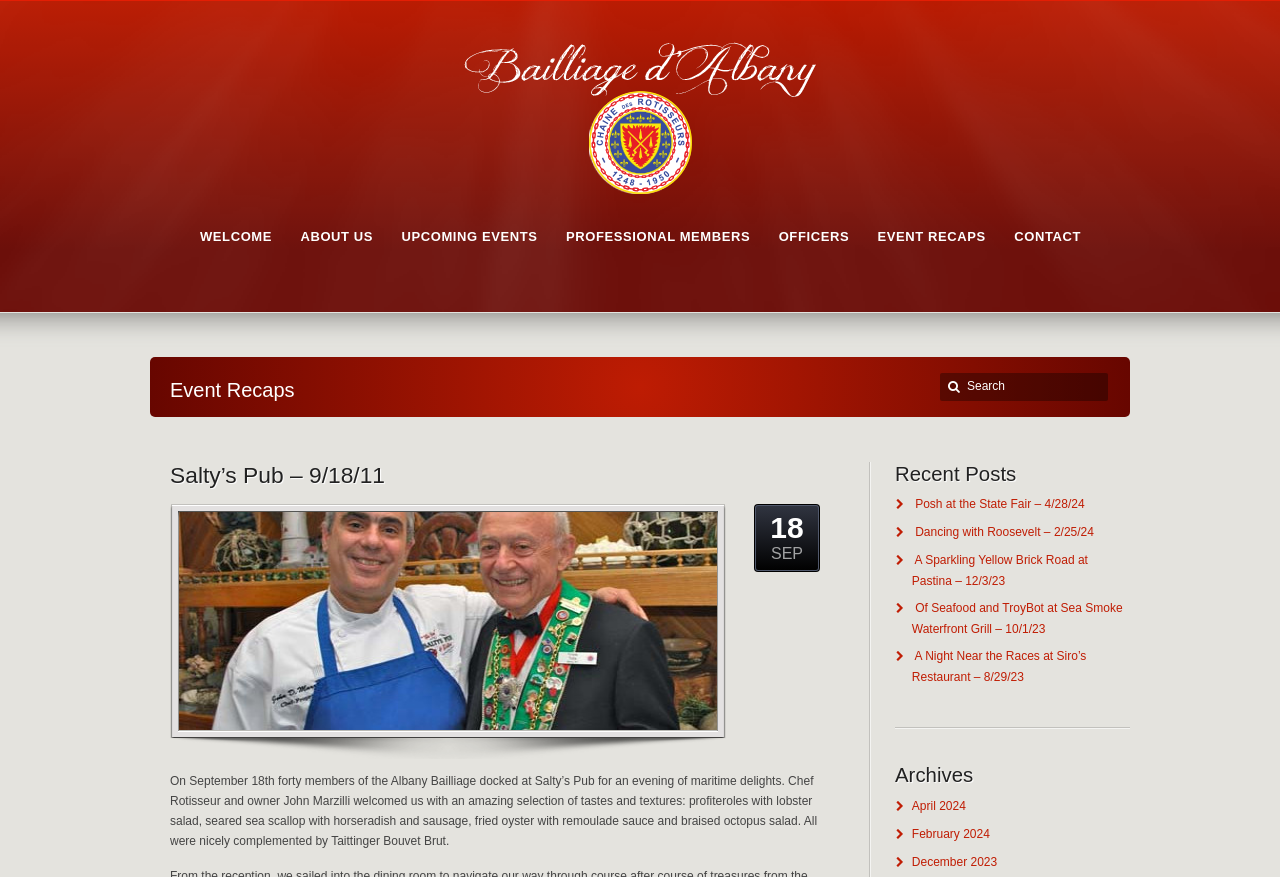What is the name of the chef mentioned in the text?
Please utilize the information in the image to give a detailed response to the question.

I found the answer by reading the text description 'Chef Rotisseur and owner John Marzilli welcomed us...' which mentions the name of the chef.